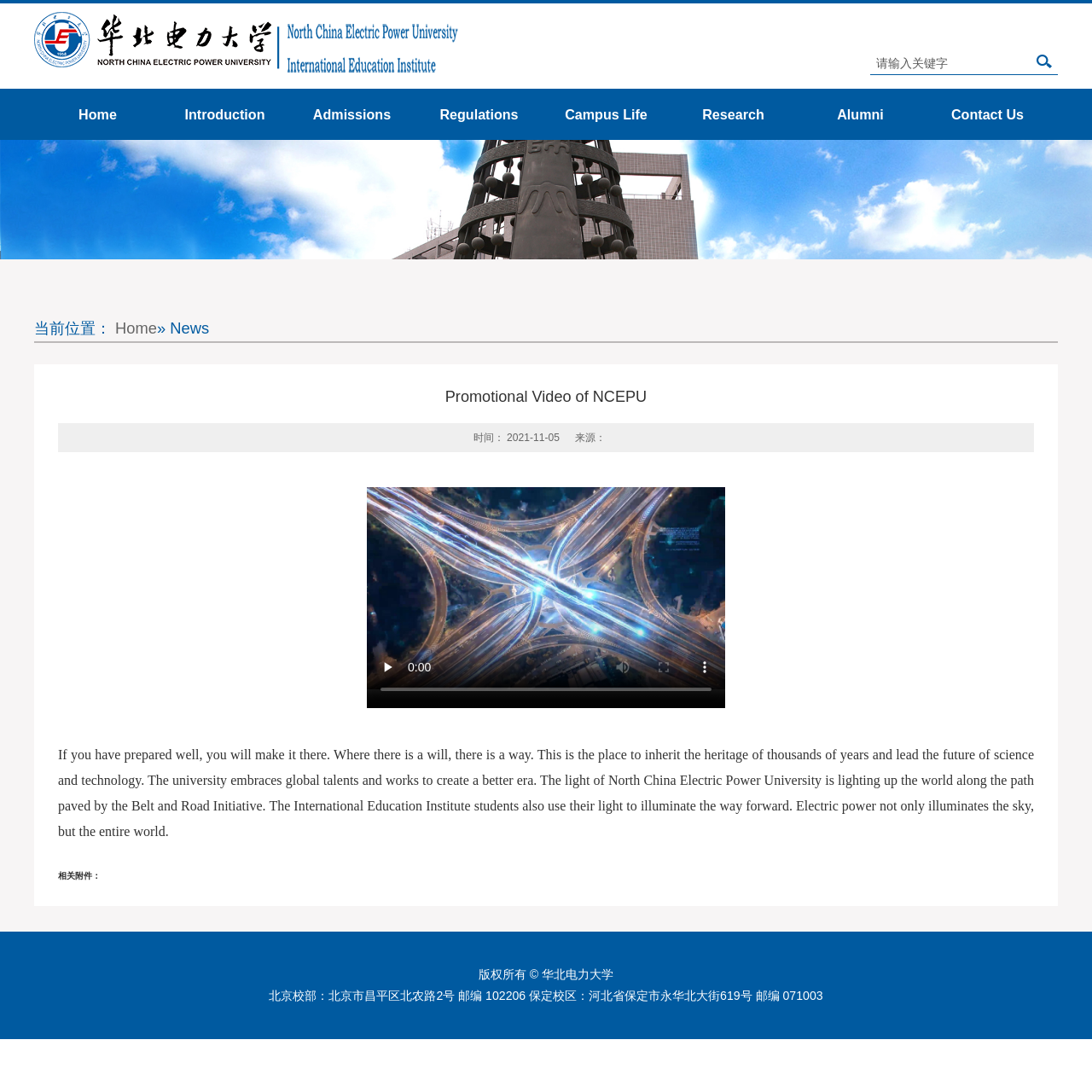Specify the bounding box coordinates of the element's area that should be clicked to execute the given instruction: "Search for keywords". The coordinates should be four float numbers between 0 and 1, i.e., [left, top, right, bottom].

[0.797, 0.046, 0.952, 0.07]